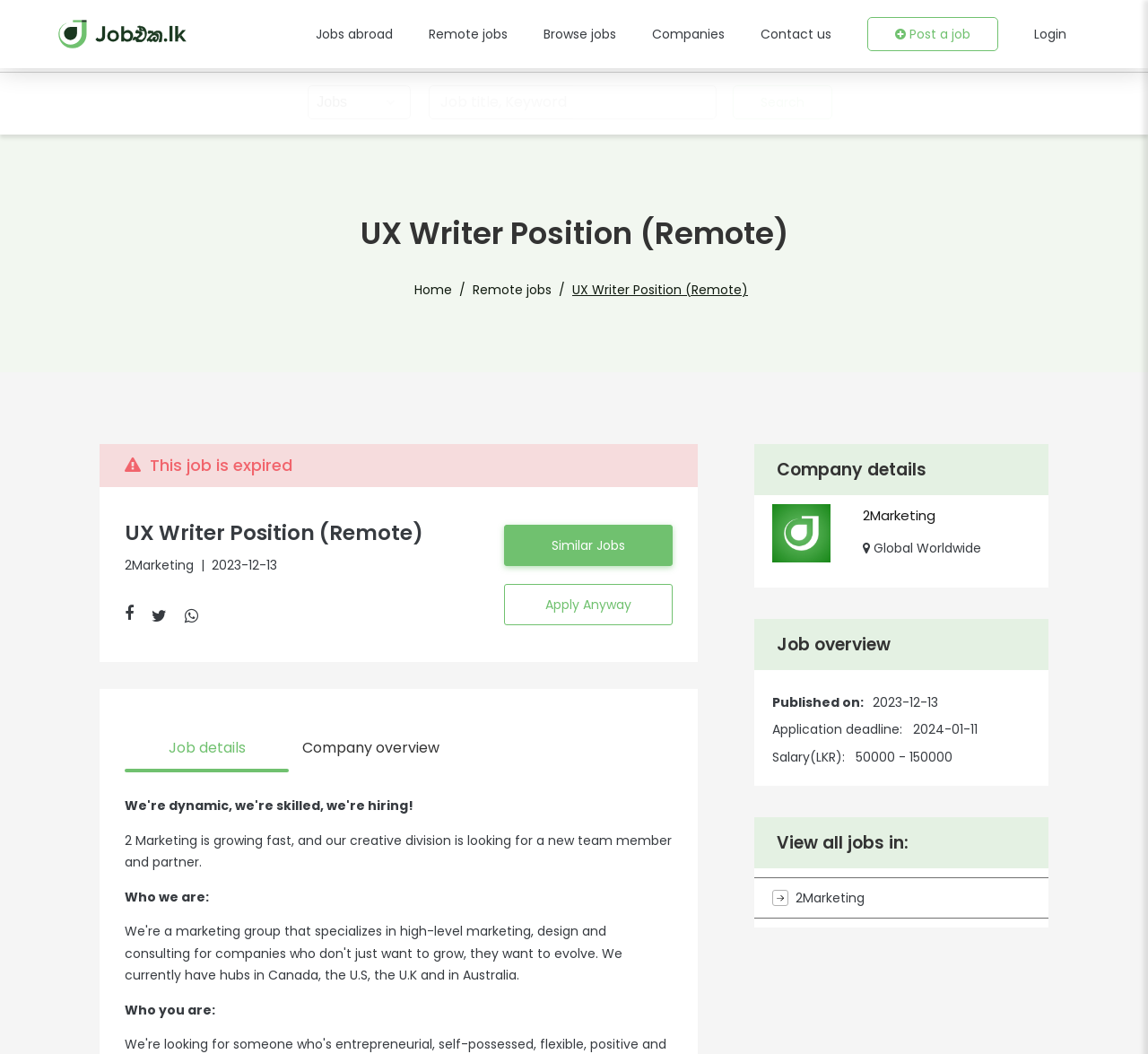Based on the element description, predict the bounding box coordinates (top-left x, top-left y, bottom-right x, bottom-right y) for the UI element in the screenshot: Jobs abroad

[0.316, 0.022, 0.376, 0.043]